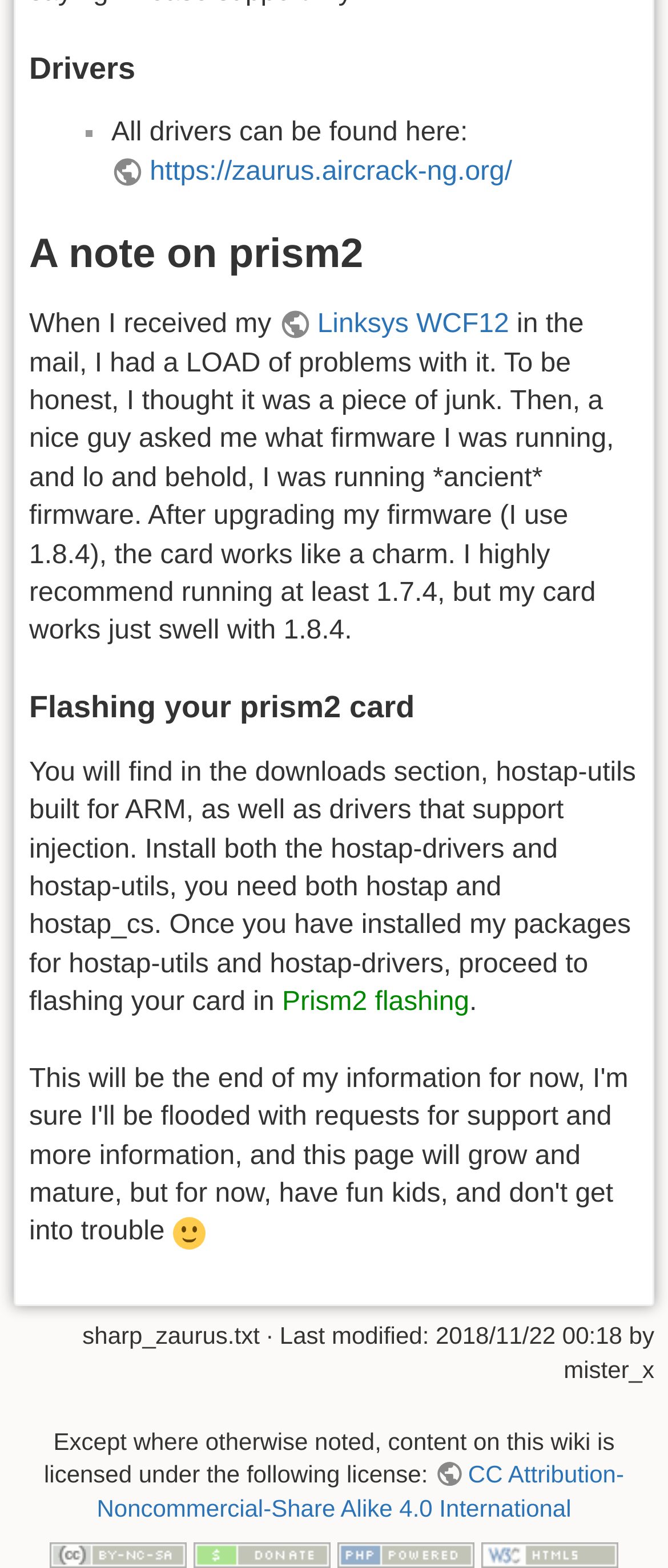Please answer the following question using a single word or phrase: What license is the content of the webpage under?

CC Attribution-Noncommercial-Share Alike 4.0 International